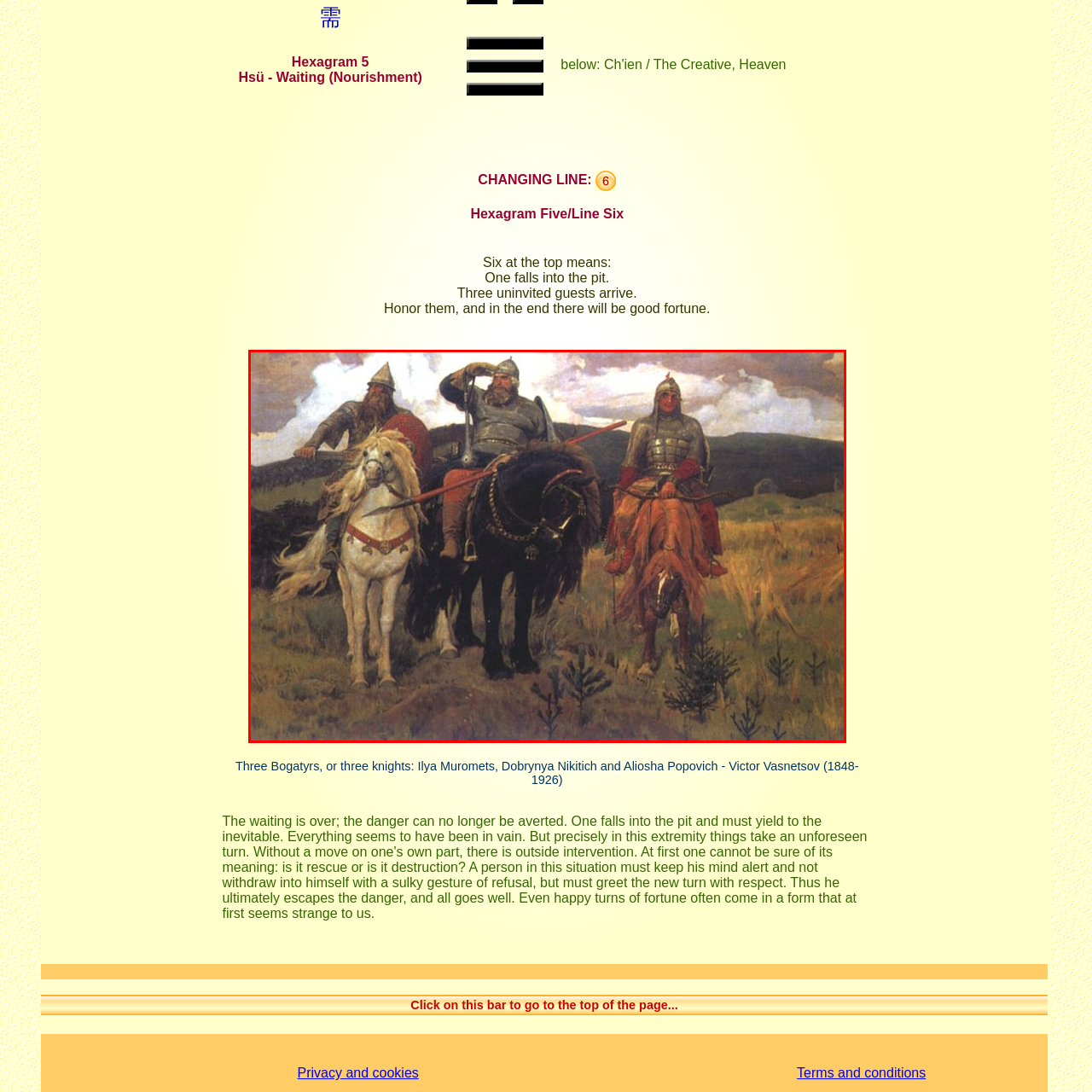Elaborate on all the details and elements present in the red-outlined area of the image.

The image depicts the legendary trio of Slavic heroes known as the "Three Bogatyrs," painted by Victor Vasnetsov in the 19th century. The scene showcases three armored knights on horseback, each with distinctive features and attire, symbolizing valor and strength in Russian folklore. The central figure, holding a spear, gazes into the distance, possibly scouting for impending challenges. The two other bogatyrs sit resolutely, ready for action. Their noble steeds, one white and the others darker in hue, stand proudly against a backdrop of a vast landscape, with rolling hills and a cloudy sky. This artwork captures the essence of bravery and camaraderie, embodying the spirit of heroic literature from the era.